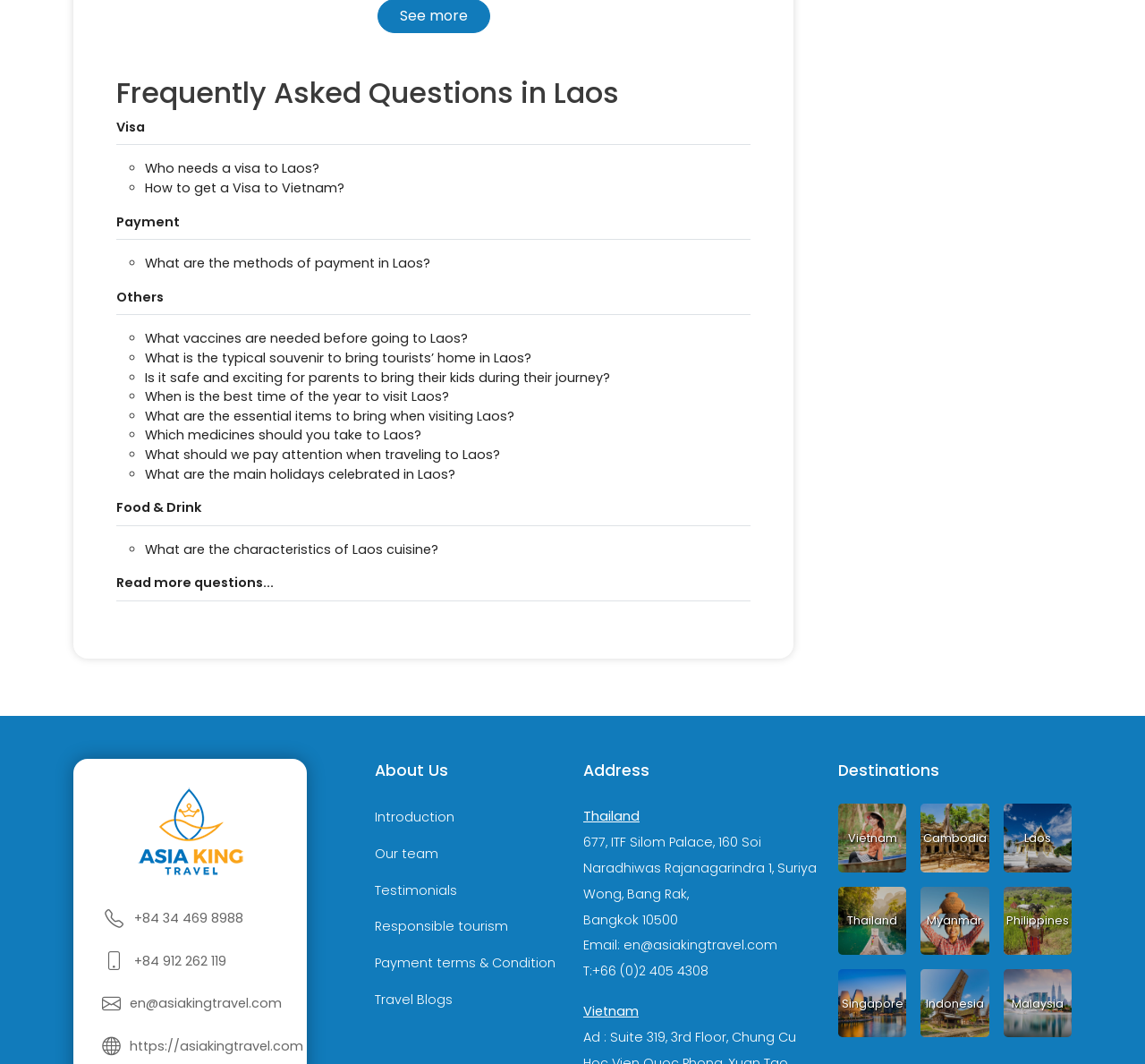Given the following UI element description: "Payment terms & Condition", find the bounding box coordinates in the webpage screenshot.

[0.327, 0.889, 0.485, 0.923]